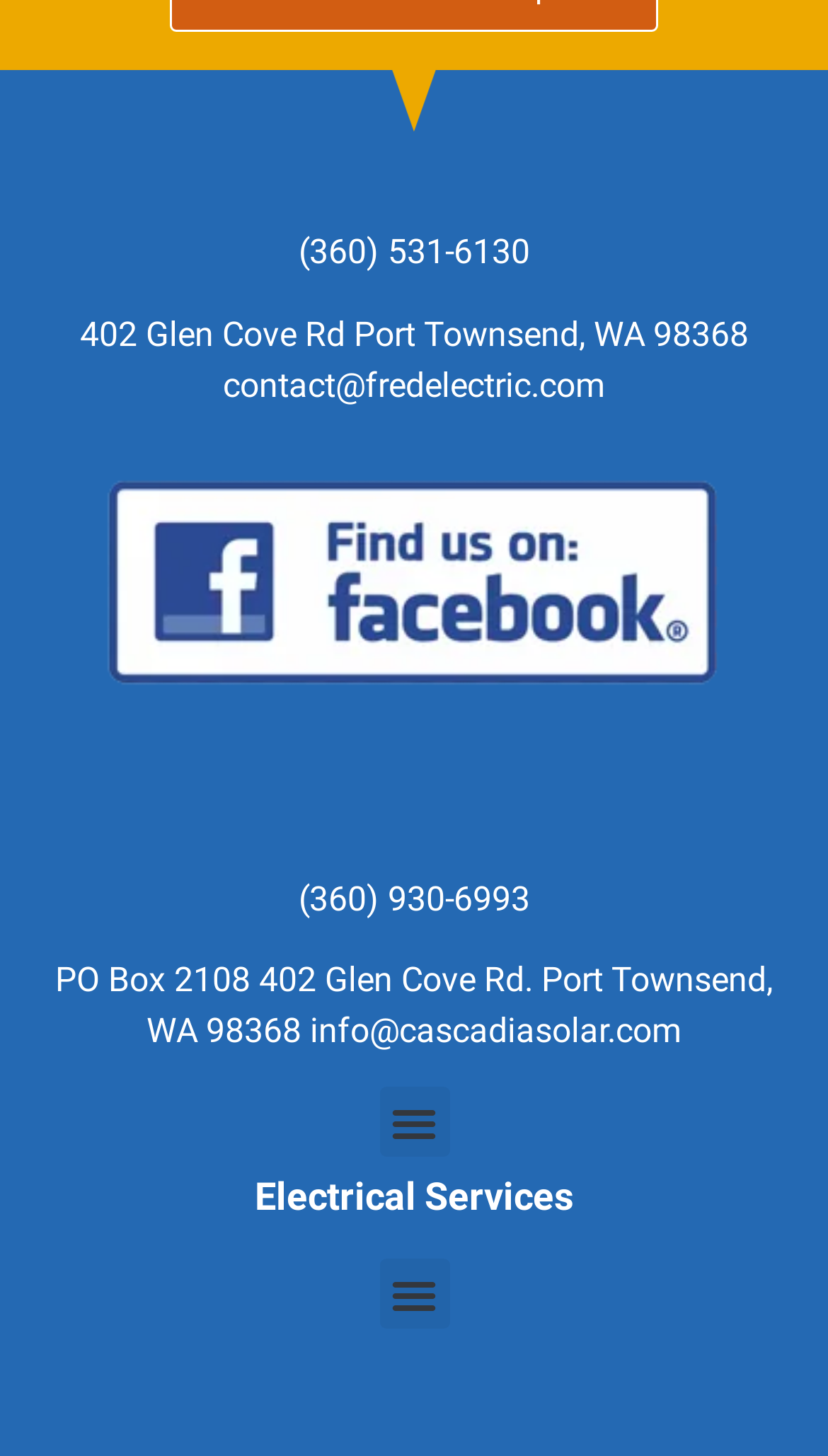Provide a short, one-word or phrase answer to the question below:
What is the type of service provided?

Electrical Services